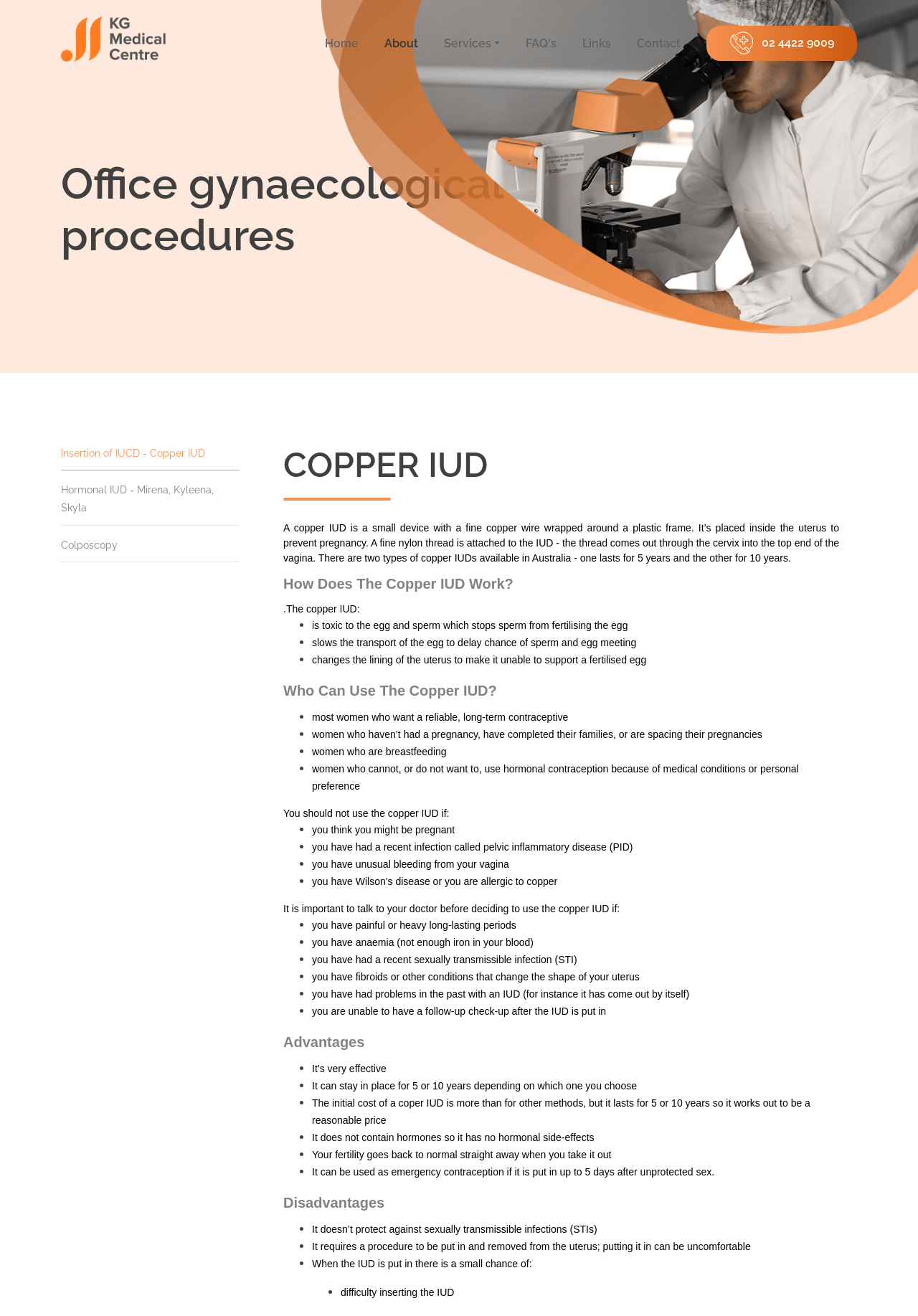Please examine the image and provide a detailed answer to the question: What is the purpose of a copper IUD?

Based on the webpage, a copper IUD is a small device with a fine copper wire wrapped around a plastic frame that is placed inside the uterus to prevent pregnancy. It works by being toxic to the egg and sperm, slowing the transport of the egg, and changing the lining of the uterus to make it unable to support a fertilised egg.